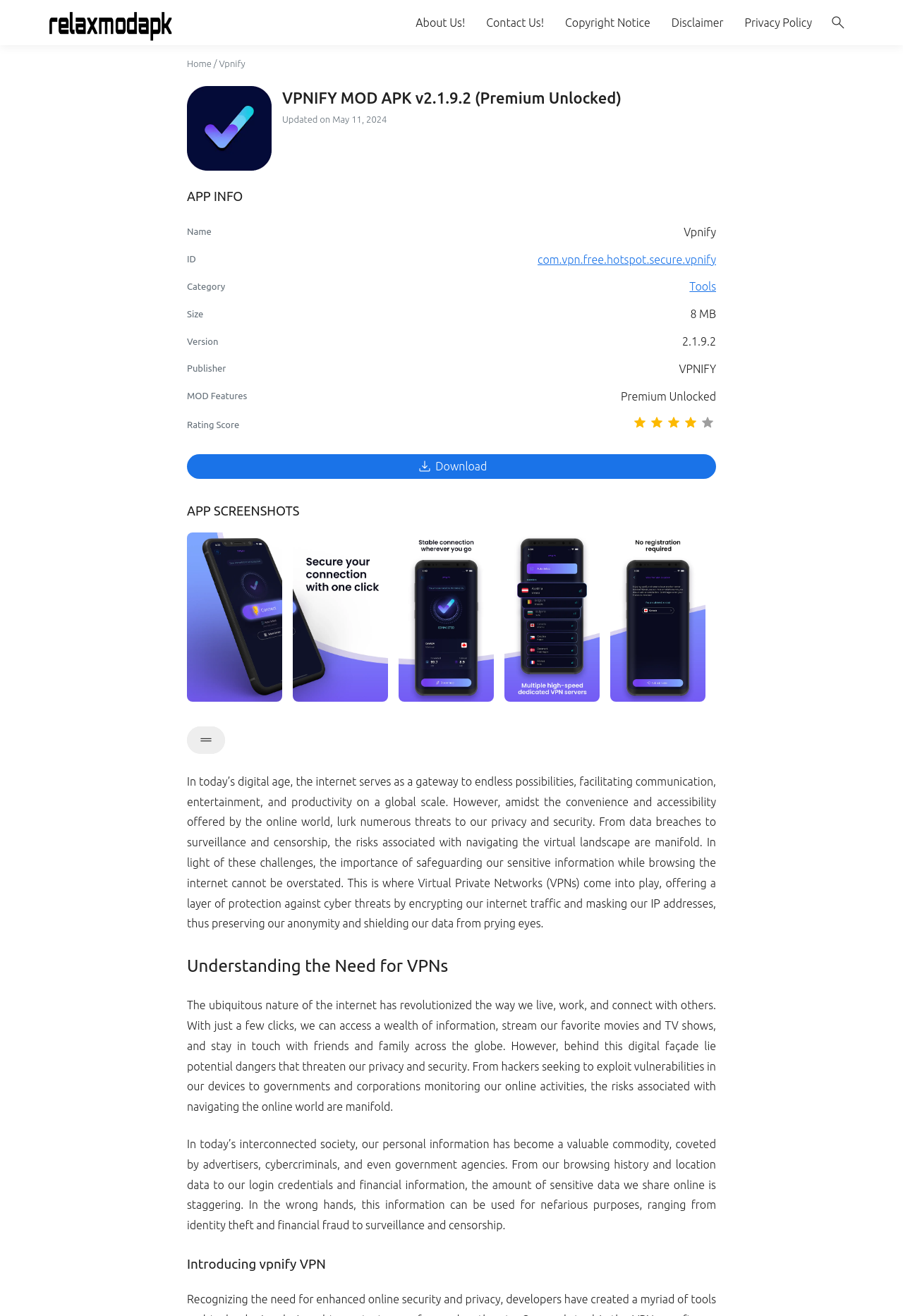Identify the bounding box coordinates for the element that needs to be clicked to fulfill this instruction: "click the 'Contact Us!' link". Provide the coordinates in the format of four float numbers between 0 and 1: [left, top, right, bottom].

[0.527, 0.0, 0.614, 0.034]